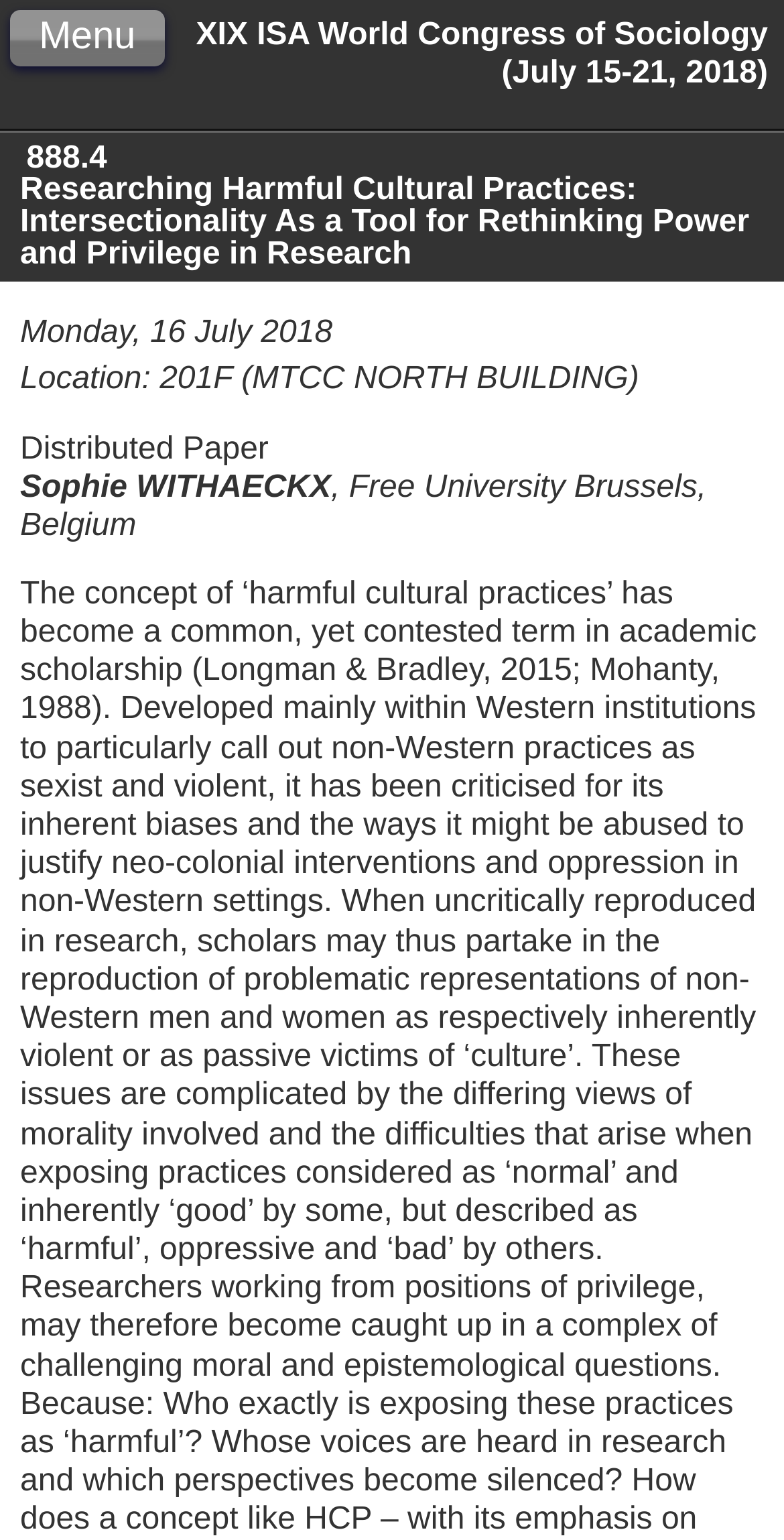Given the element description "Menu", identify the bounding box of the corresponding UI element.

[0.013, 0.005, 0.21, 0.042]